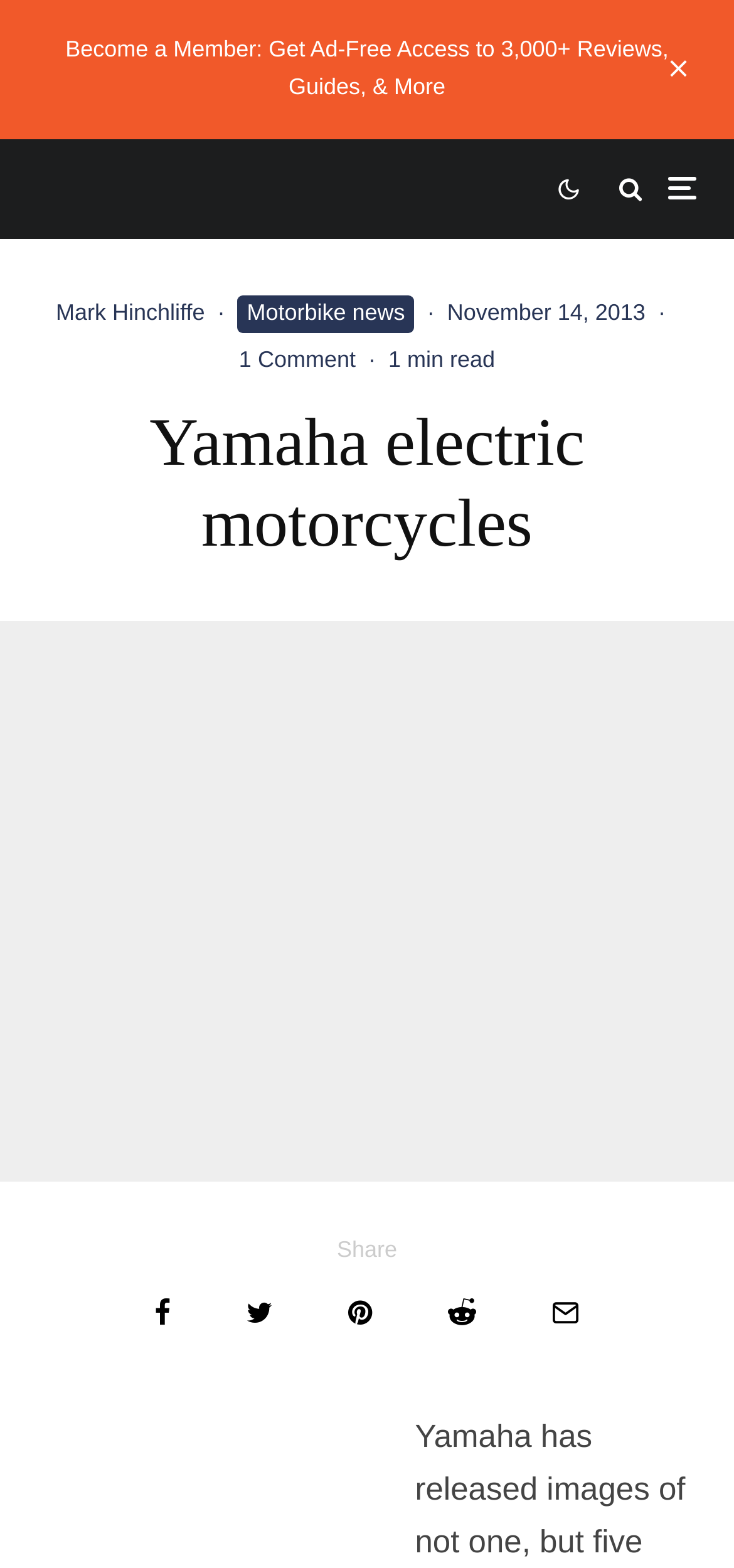Please provide a comprehensive response to the question based on the details in the image: How long does it take to read the article?

I found the reading time by looking at the static text element with the text '1 min read' which is located near the article title.